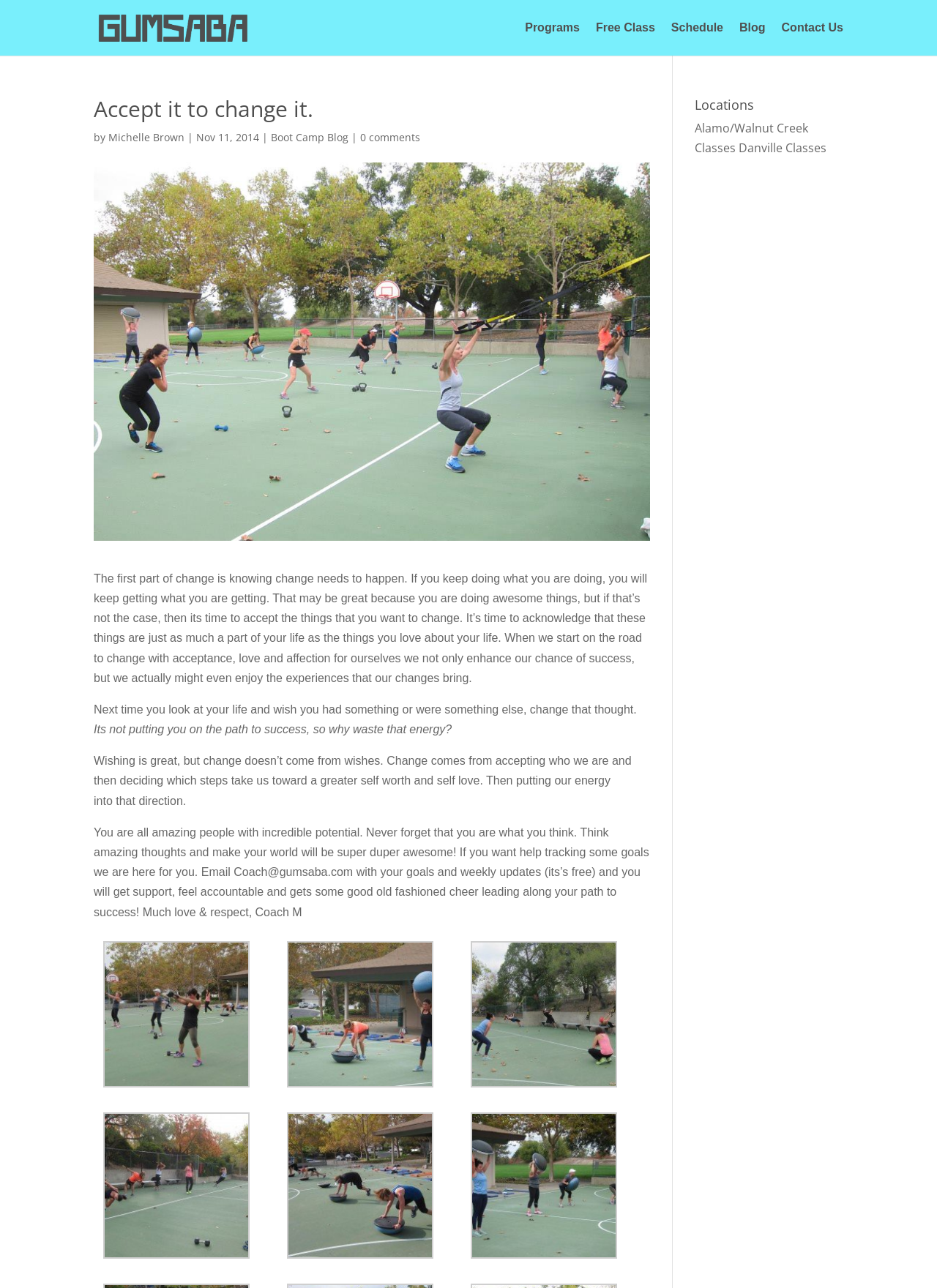Locate the bounding box coordinates of the clickable part needed for the task: "Visit the Boot Camp Blog".

[0.289, 0.101, 0.372, 0.112]